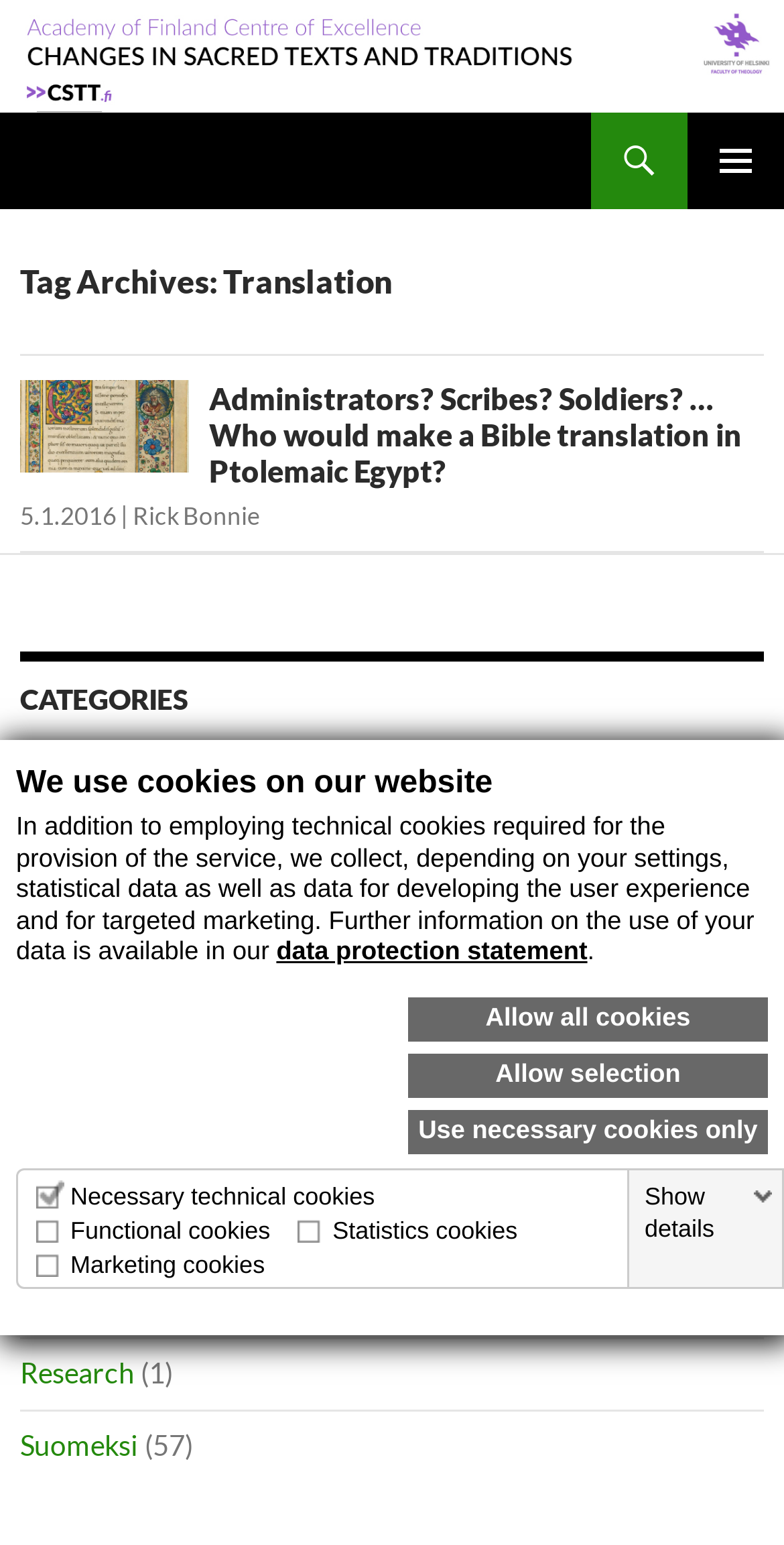What type of content is presented in the article section?
Please provide a comprehensive answer based on the details in the screenshot.

The article section has a heading, a link to the article, and a date, which suggests that it is a blog post. The content appears to be a written article discussing a specific topic, and the format is typical of a blog post.